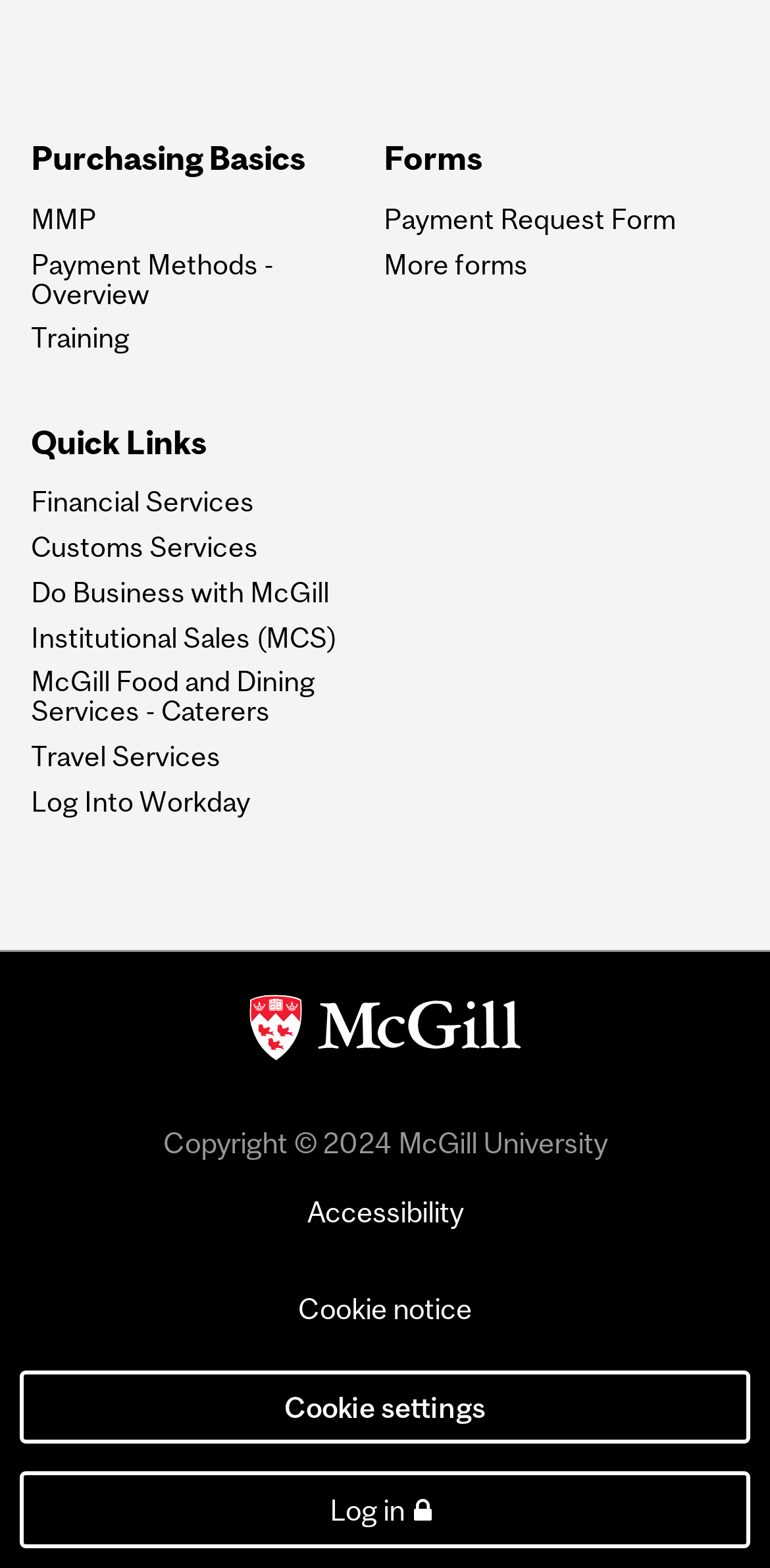Provide a one-word or brief phrase answer to the question:
What is the text at the bottom of the page?

Copyright © 2024 McGill University